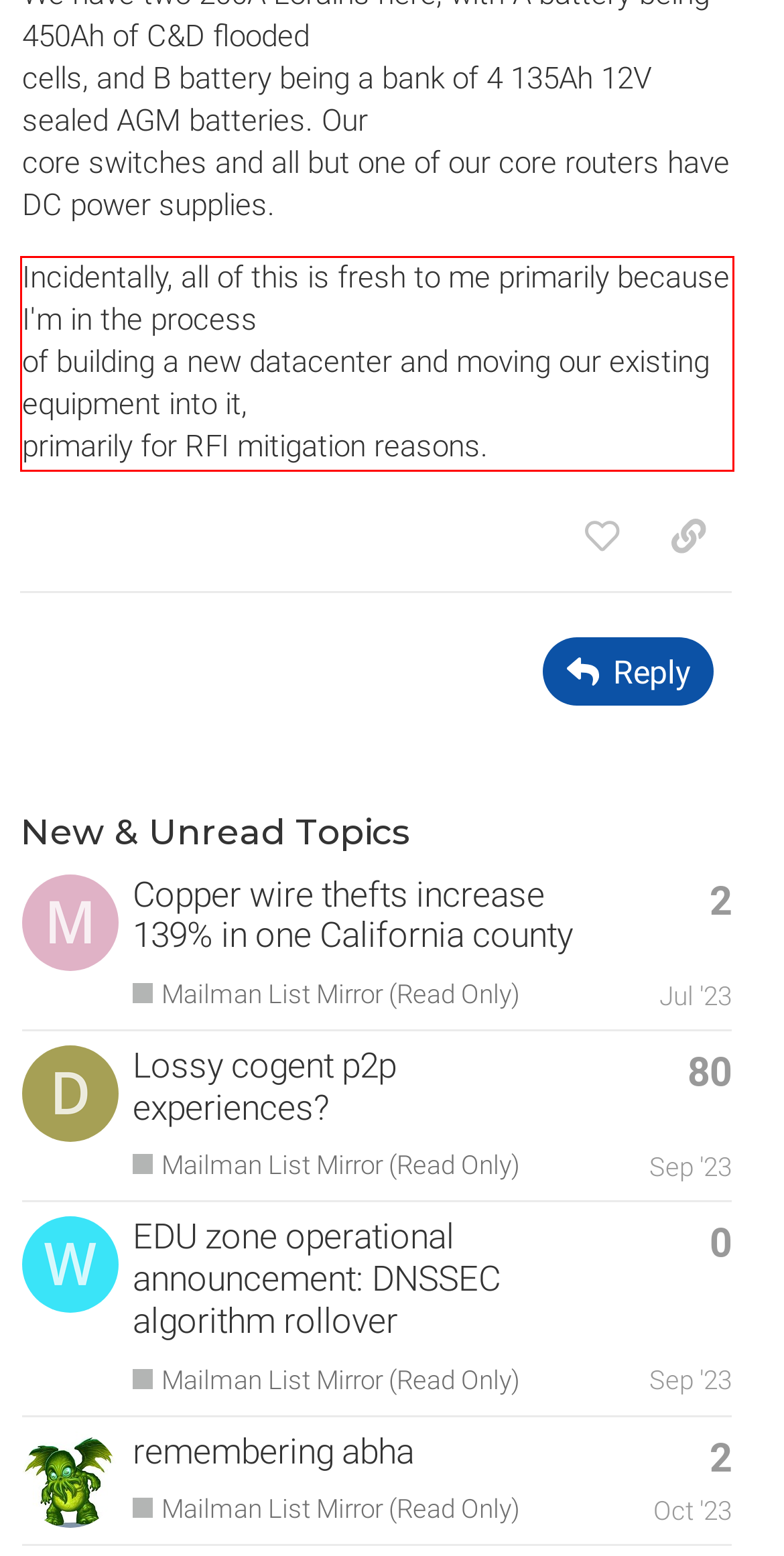View the screenshot of the webpage and identify the UI element surrounded by a red bounding box. Extract the text contained within this red bounding box.

Incidentally, all of this is fresh to me primarily because I'm in the process of building a new datacenter and moving our existing equipment into it, primarily for RFI mitigation reasons.